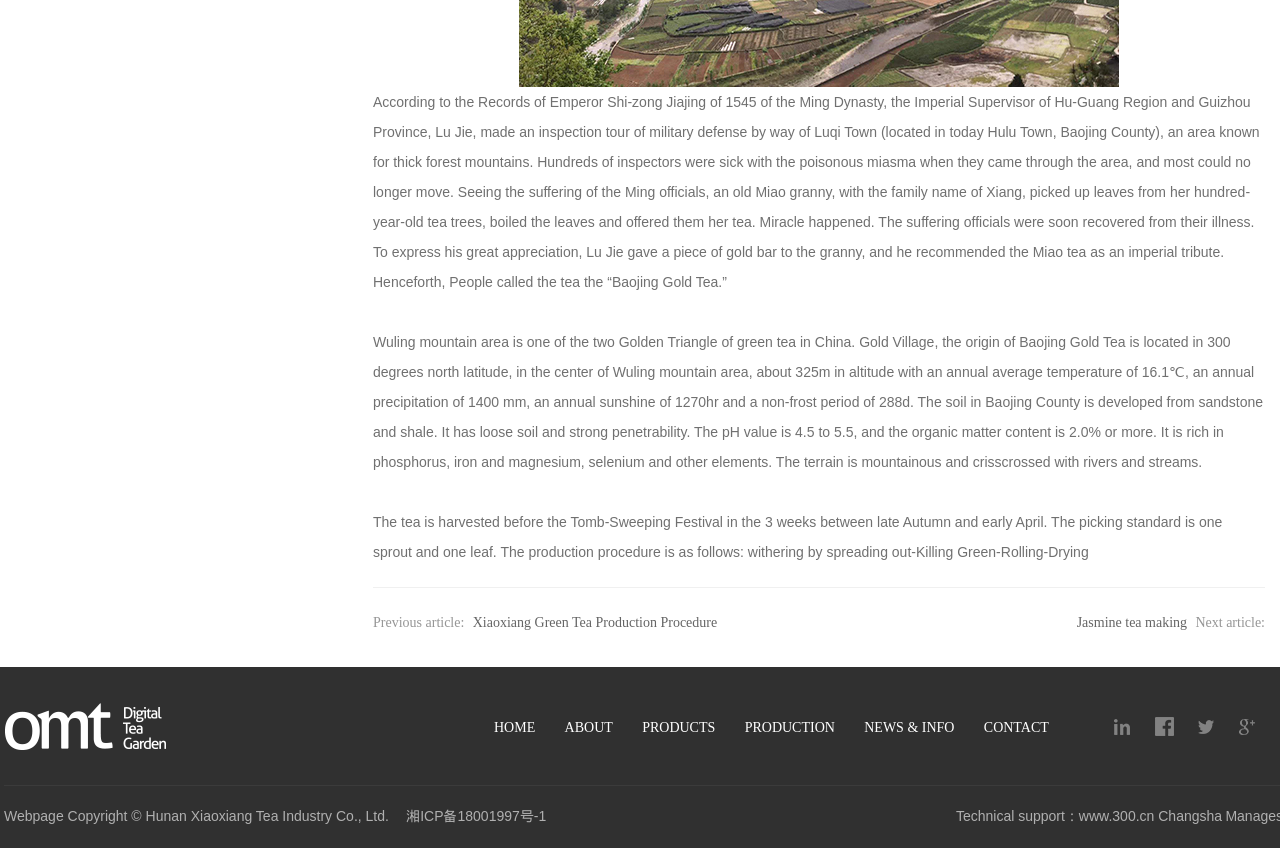What is the standard for picking tea leaves?
Use the screenshot to answer the question with a single word or phrase.

One sprout and one leaf